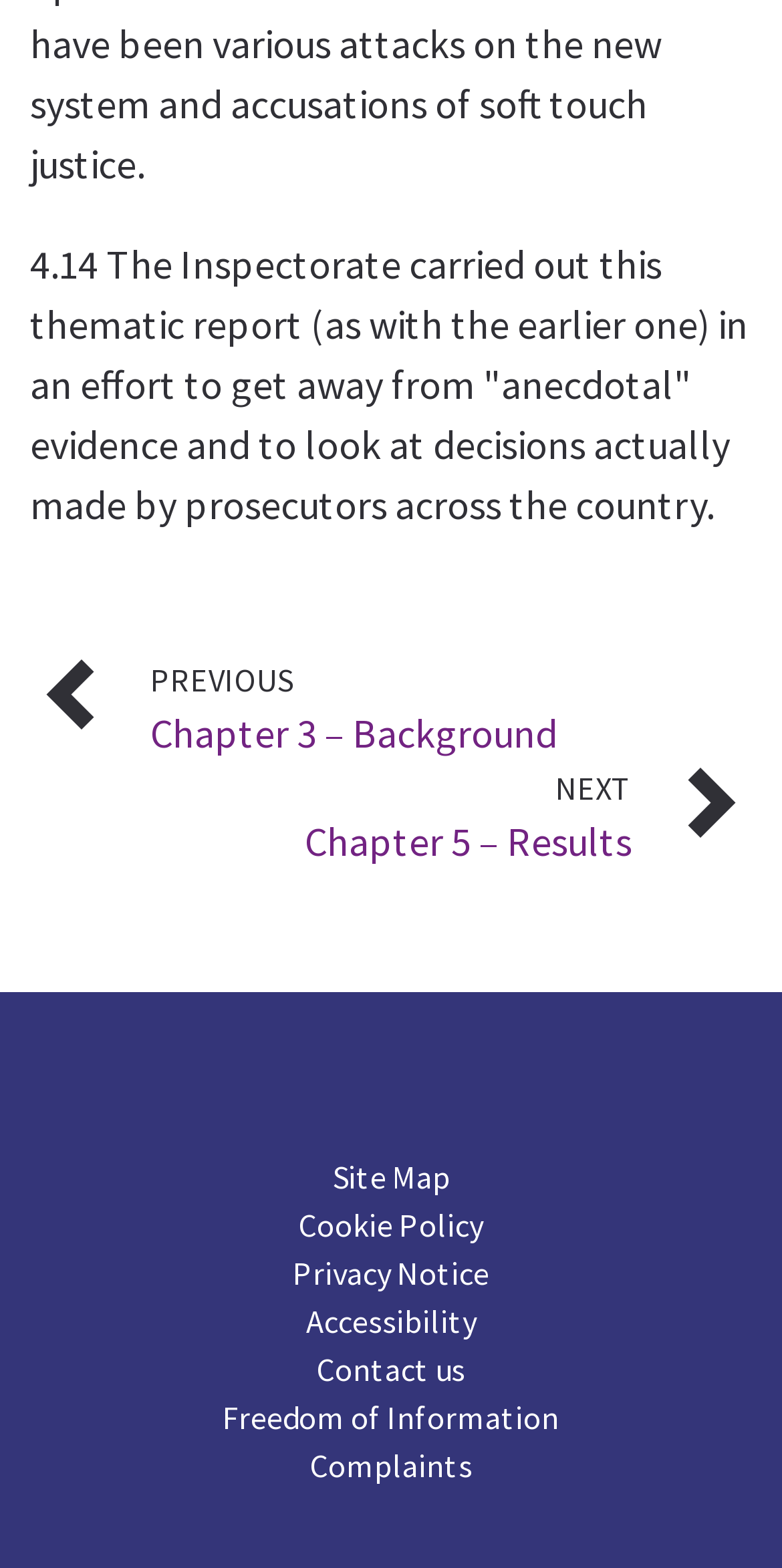Answer the following query with a single word or phrase:
What is the purpose of the 'PREVIOUS' and 'NEXT' buttons?

Navigation